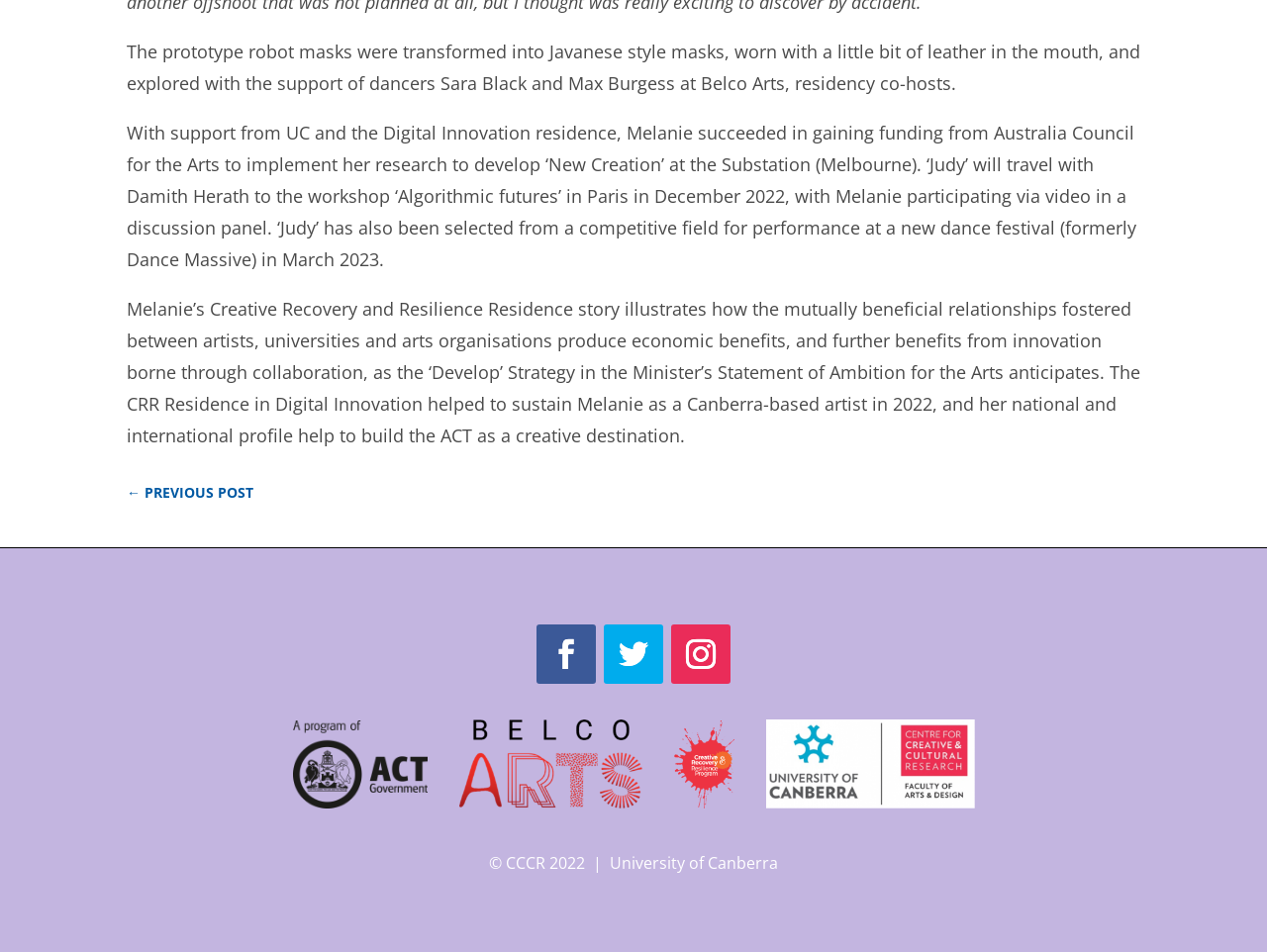Answer the question below using just one word or a short phrase: 
What is the logo displayed at the bottom of the page?

ACT Government Logo